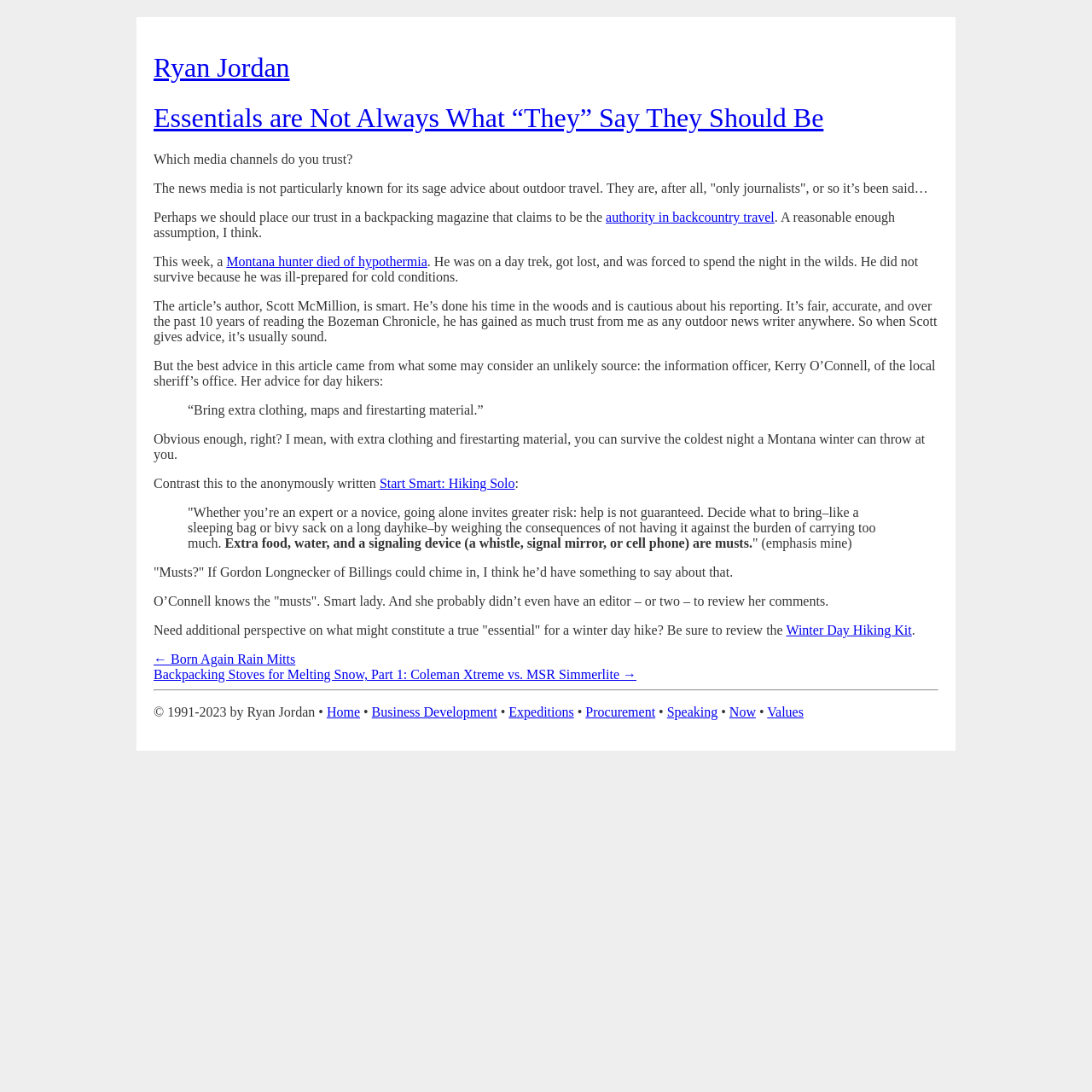What is the name of the magazine mentioned in the article?
Refer to the image and give a detailed response to the question.

The name of the magazine mentioned in the article is the Bozeman Chronicle, which is mentioned as a source of trustworthy outdoor news writing by Scott McMillion.